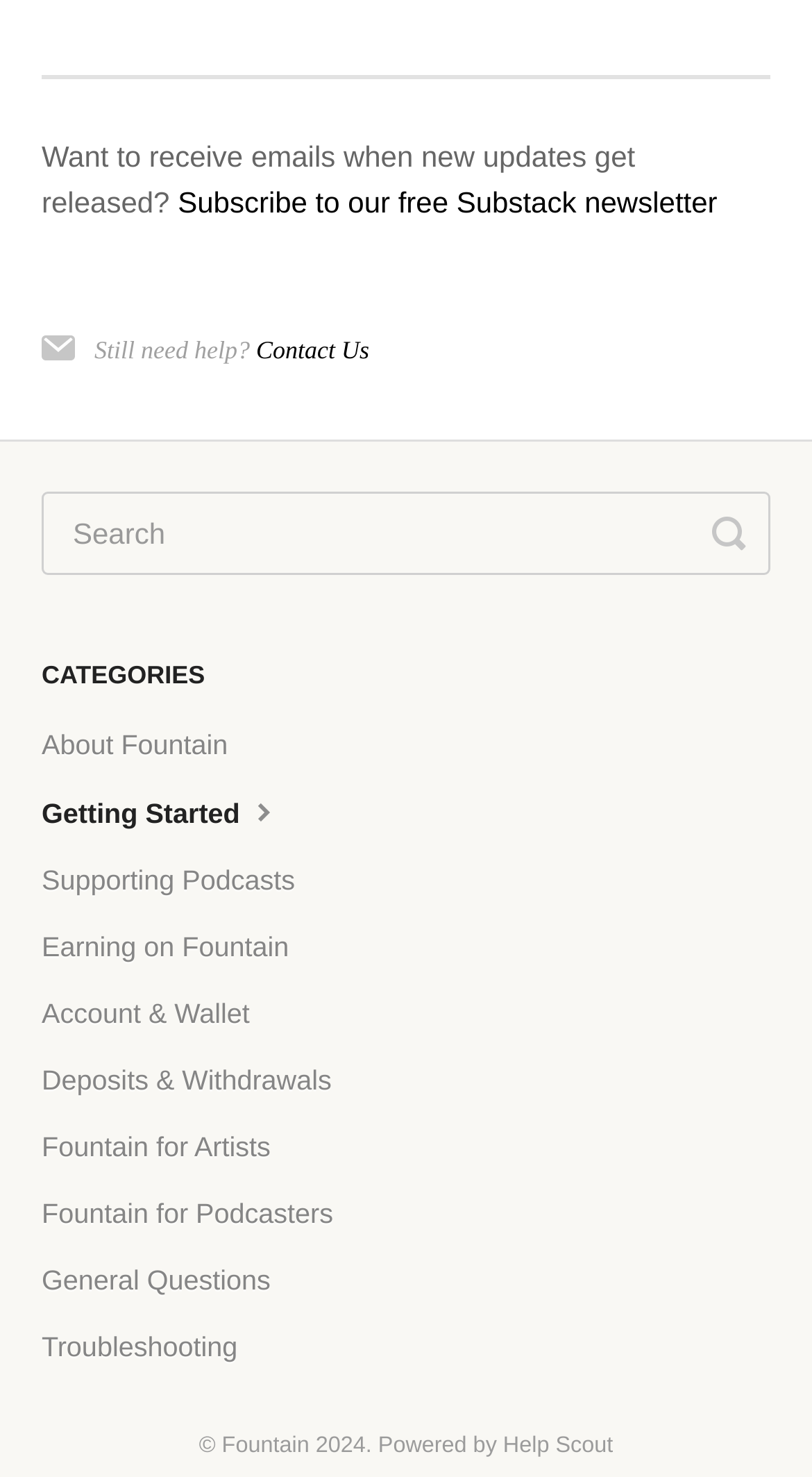Identify the bounding box coordinates of the region I need to click to complete this instruction: "Go to Fountain for Artists".

[0.051, 0.754, 0.372, 0.799]